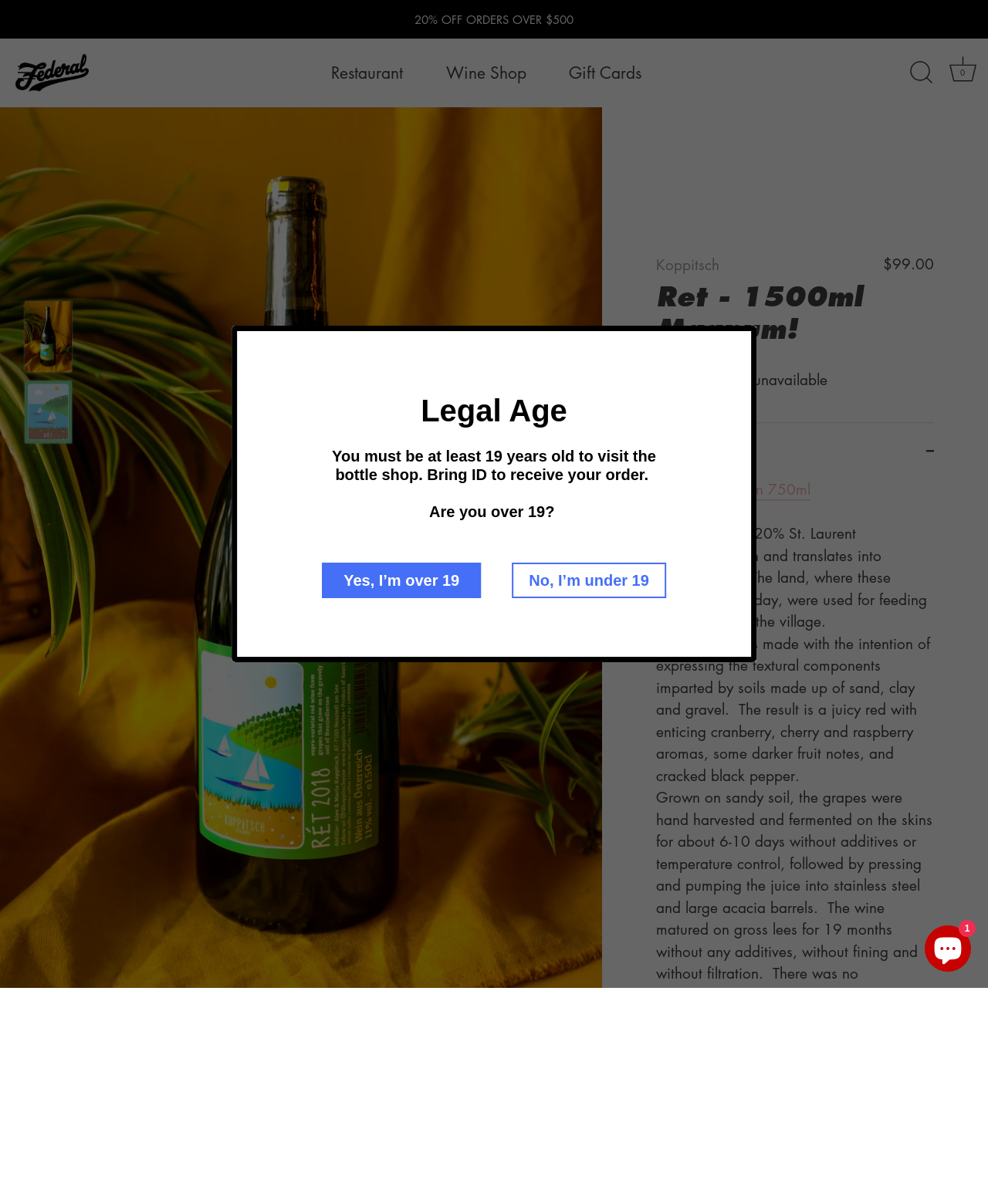Locate the bounding box coordinates of the element I should click to achieve the following instruction: "Click the '20% OFF ORDERS OVER $500' link".

[0.0, 0.0, 1.0, 0.032]